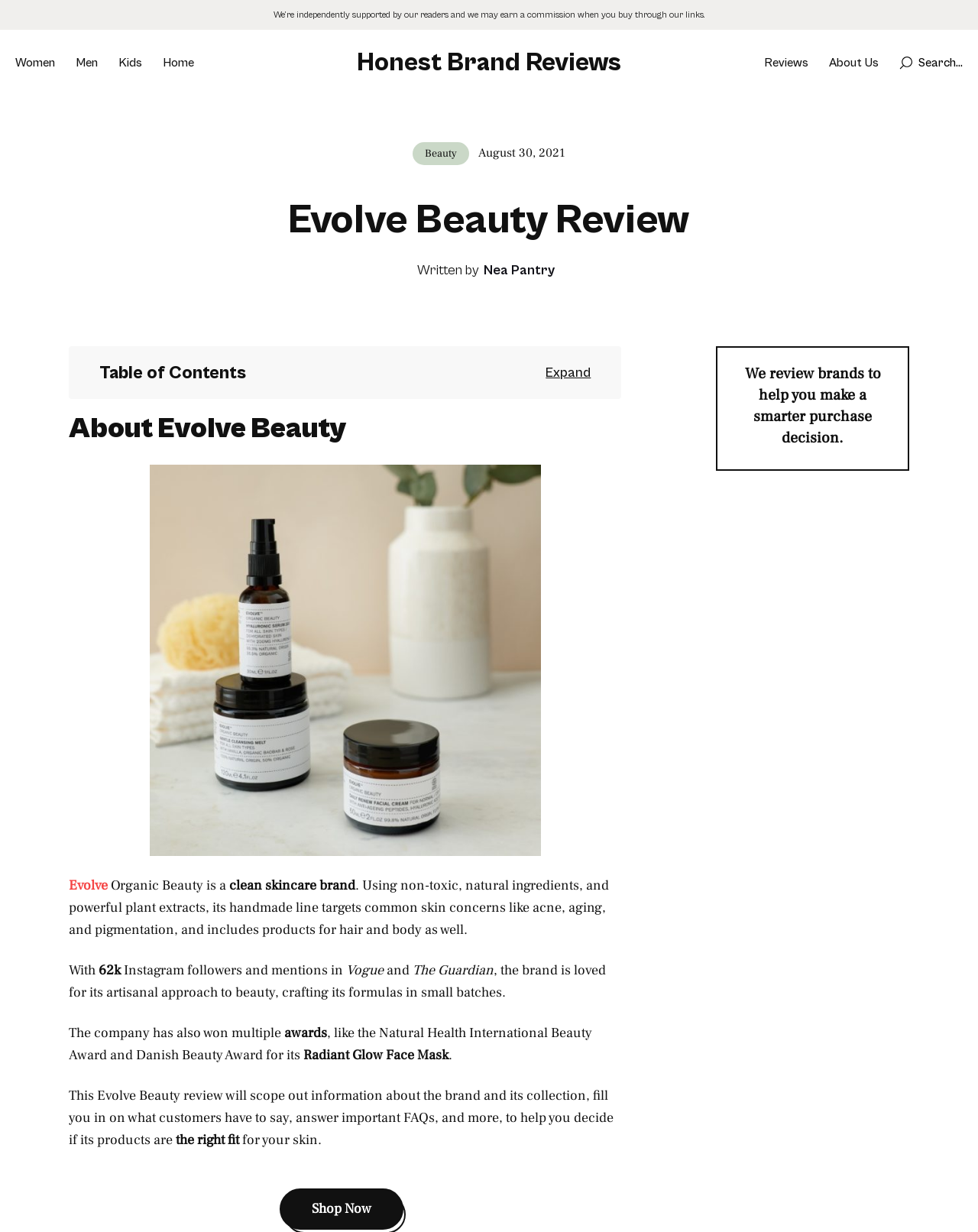Please specify the bounding box coordinates of the clickable region necessary for completing the following instruction: "Go to HR SERVICES". The coordinates must consist of four float numbers between 0 and 1, i.e., [left, top, right, bottom].

None